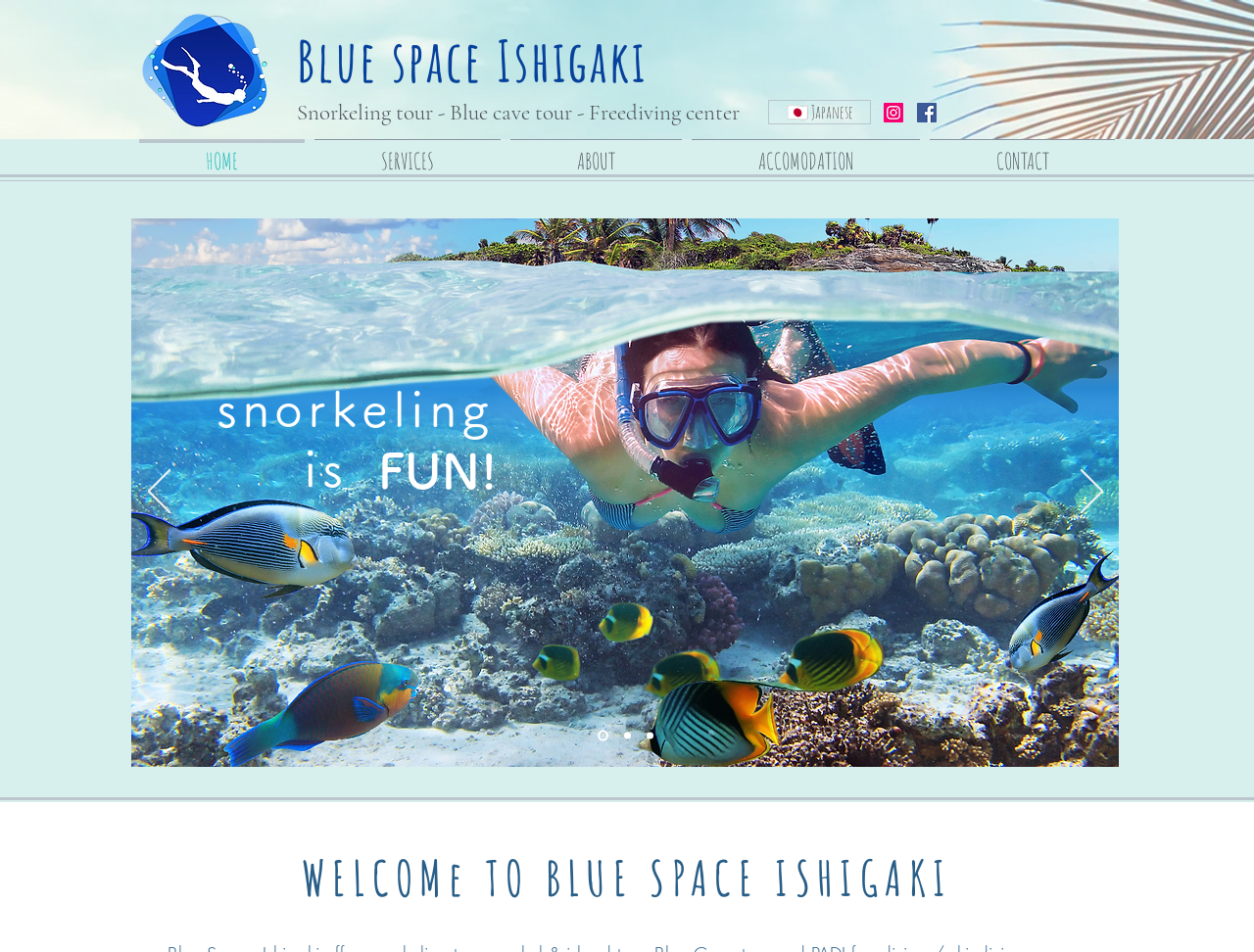Write an exhaustive caption that covers the webpage's main aspects.

The webpage is about Blue Space Ishigaki, a tour operator offering snorkeling, island, and Blue Cave tours, as well as PADI freediving courses in multiple languages. 

At the top left corner, there is the company's logo. Next to it, the main heading "Blue space Ishigaki" is displayed, which is also a link. Below this, there is a secondary heading that lists the types of tours and services offered. 

On the top right side, there are links to the company's social media profiles, including Instagram and Facebook, each represented by an icon. 

A navigation menu is located below the logo, with links to different sections of the website, including HOME, SERVICES, ABOUT, ACCOMODATION, and CONTACT. 

The main content area features a slideshow with a large image, likely showcasing the beauty of Ishigaki. There are buttons to navigate through the slideshow, with a "previous" button on the left and a "next" button on the right. 

Within the slideshow, there are multiple headings and images. One heading reads "FUN!" and another describes snorkeling. There are also links to specific tour options, such as snorkel ishigaki, turtle ishigaki, and freediving. 

At the very bottom of the page, there is a large heading that welcomes visitors to Blue Space Ishigaki.